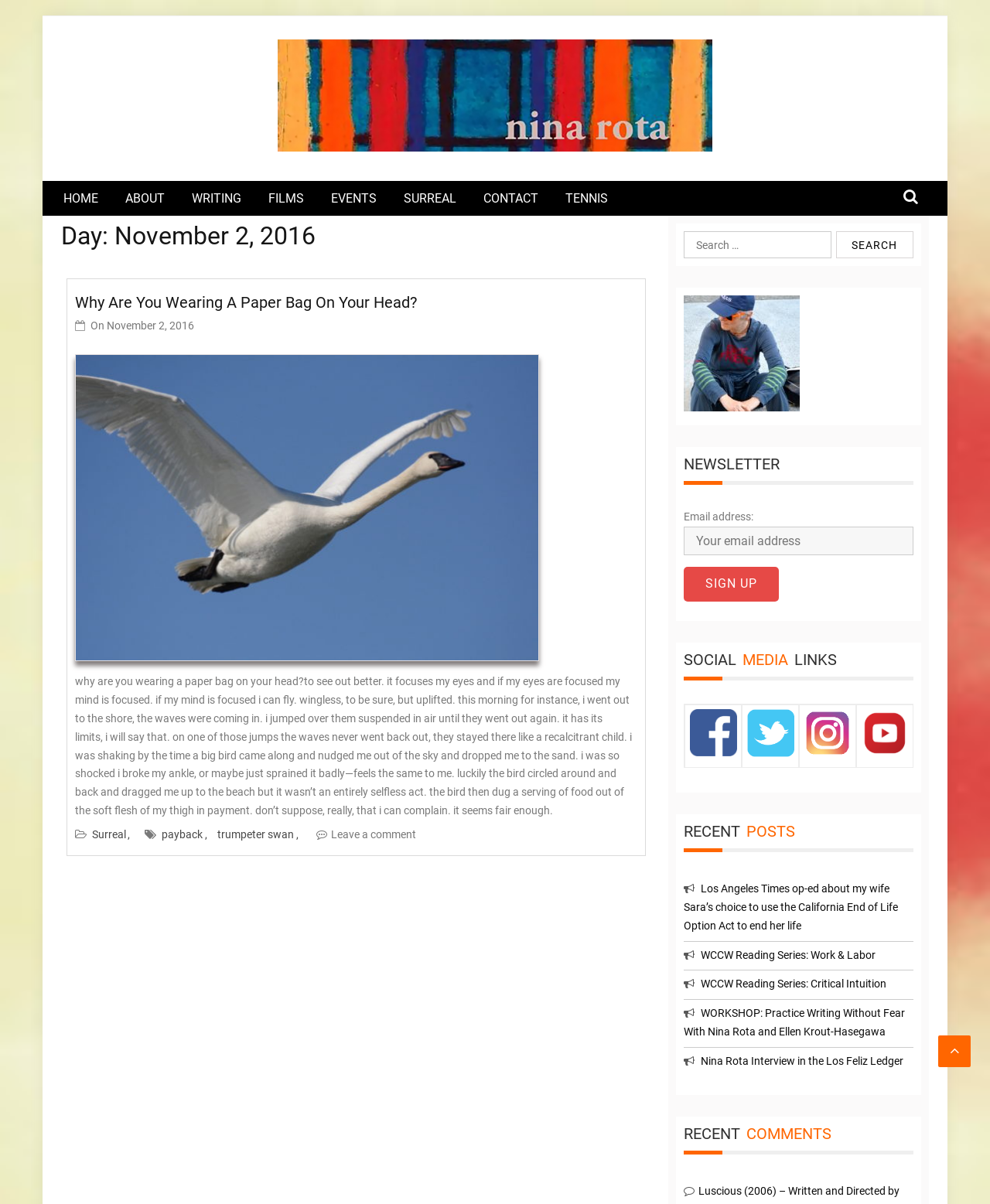What is the title of the article?
Can you give a detailed and elaborate answer to the question?

The title of the article can be found in the heading element with the text 'Why Are You Wearing A Paper Bag On Your Head?' which is located within the article section of the webpage.